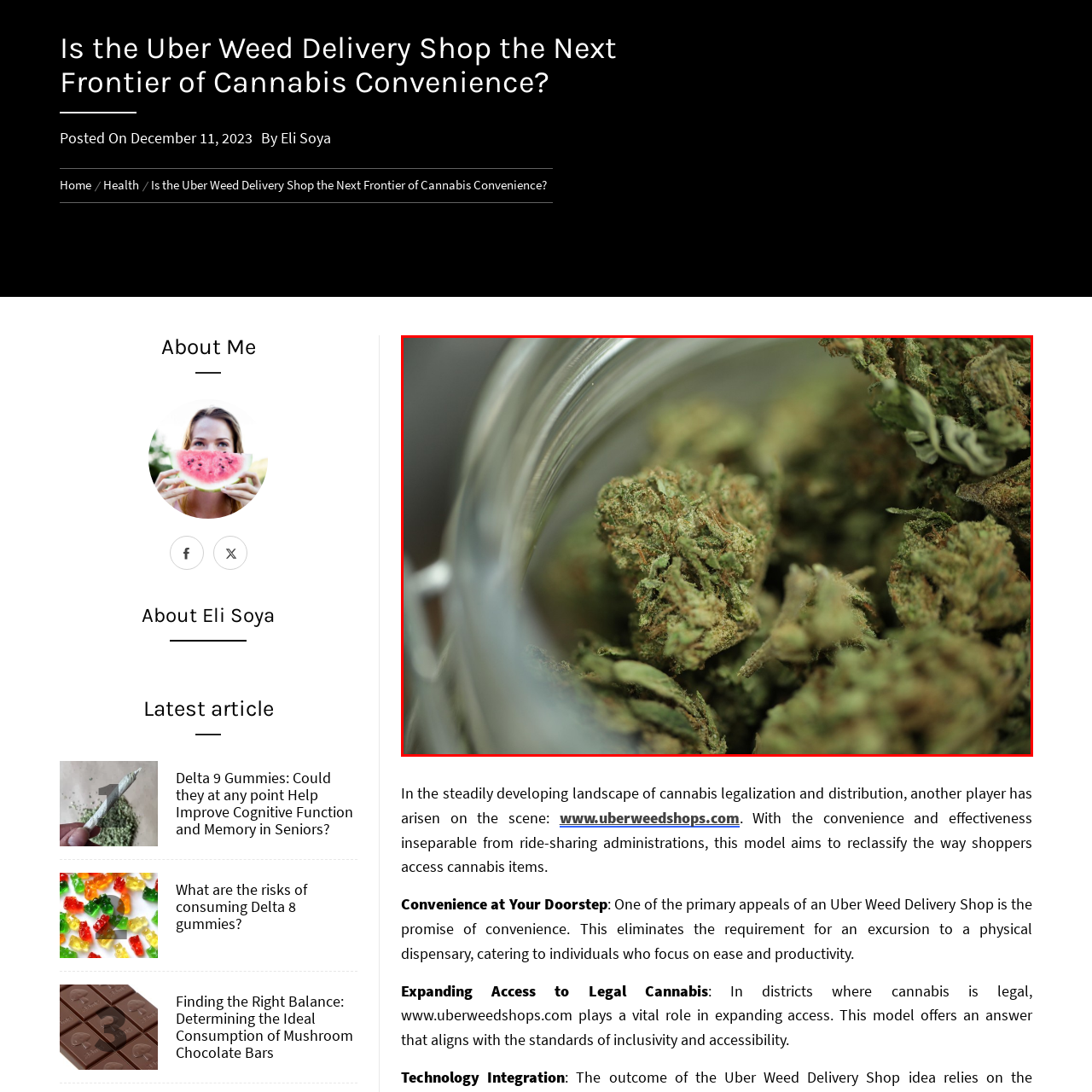Provide a detailed account of the visual content within the red-outlined section of the image.

The image showcases a close-up view of cannabis buds, characterized by their rich green hues and dense texture. These buds are displayed within a glass jar, highlighting their natural beauty and detail, including the fine trichomes that contribute to their potency. This visual representation aligns with the discussion around the growing convenience of cannabis delivery services, such as Uber Weed Delivery Shops. The modern approach to cannabis access reflects a significant shift in consumer behavior, emphasizing ease and efficiency in a landscape where accessibility to legal cannabis is increasingly prioritized. This image complements the theme of evolving distribution methods in the cannabis industry, aiming to enhance the overall consumer experience.